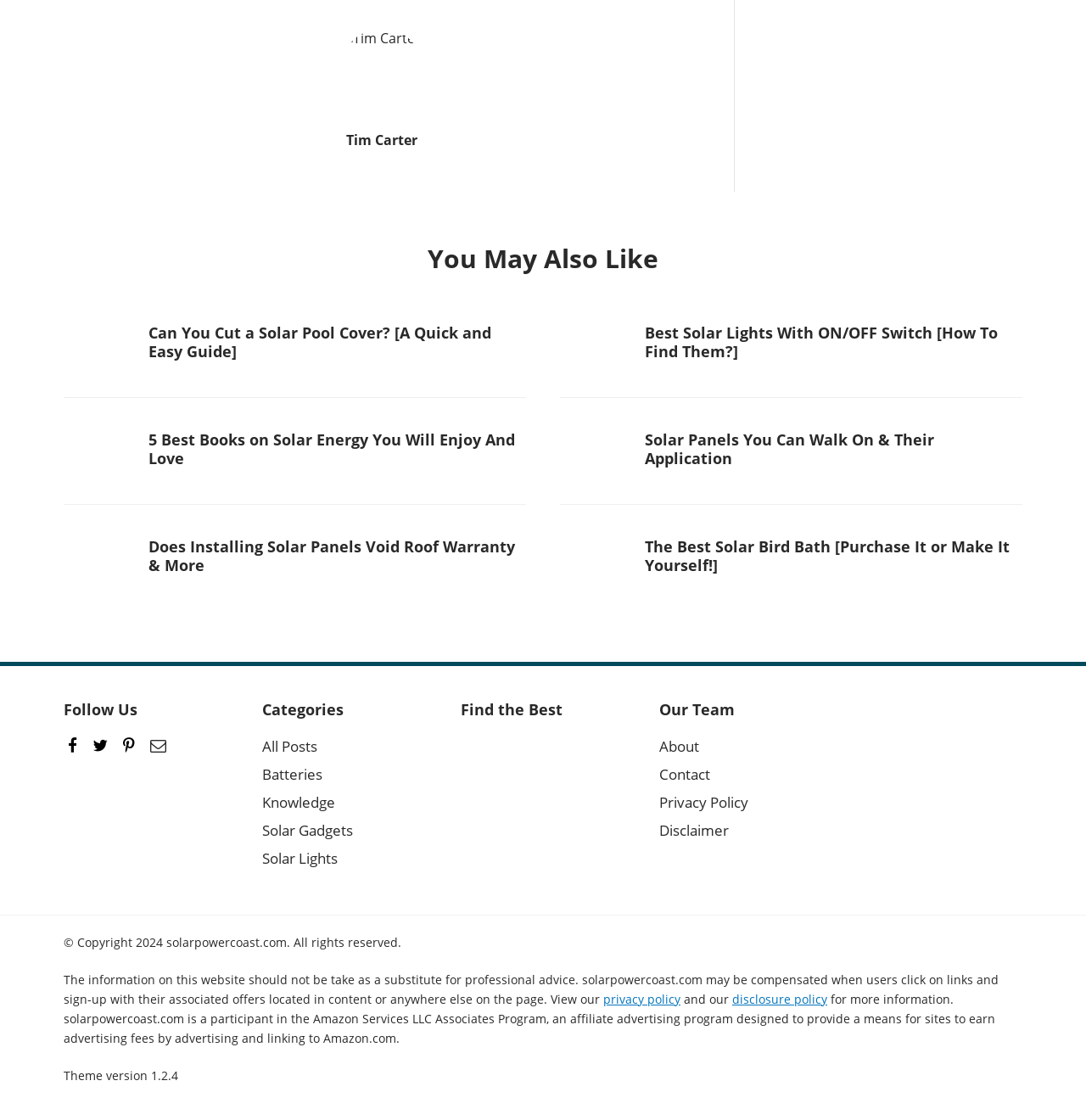Answer the question in a single word or phrase:
What are the social media platforms listed?

Facebook, Twitter, Pinterest, Email